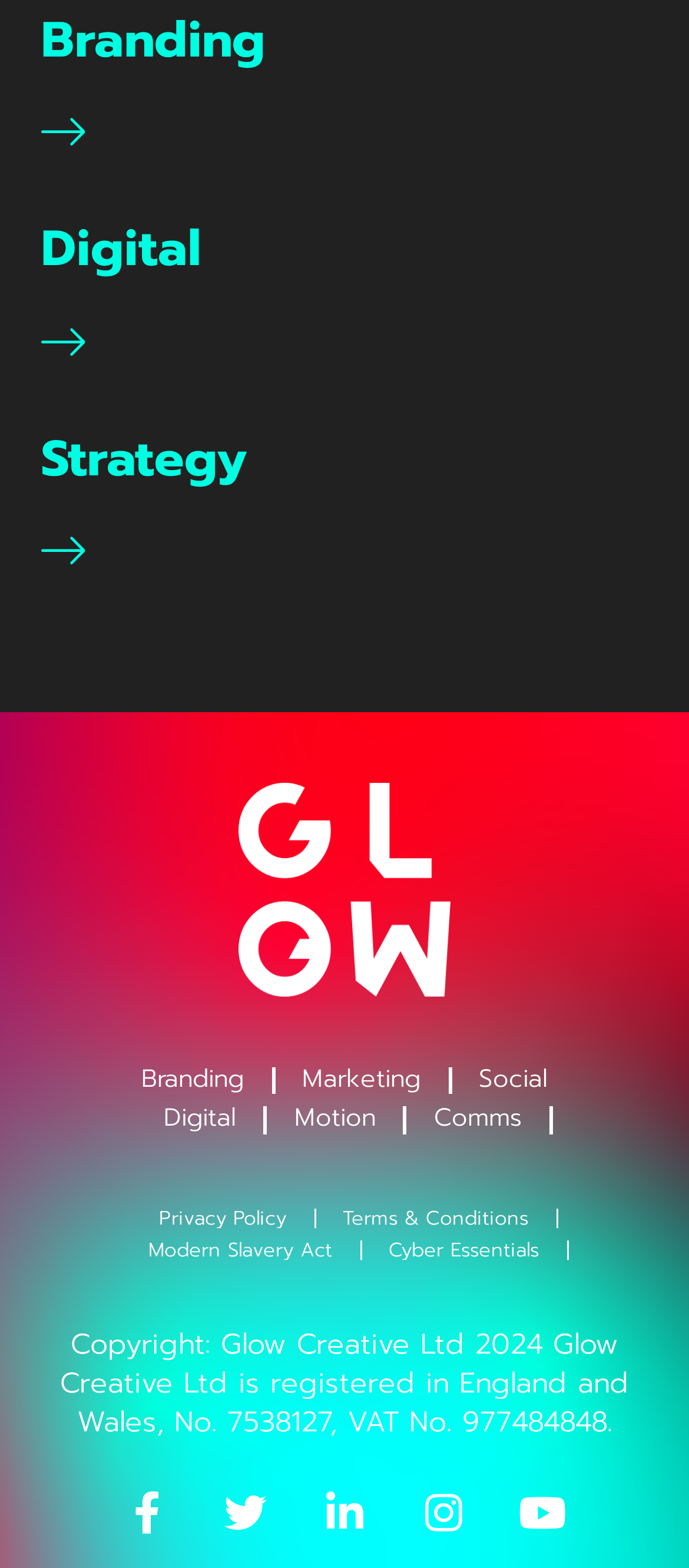Please locate the bounding box coordinates of the region I need to click to follow this instruction: "View the 'Image'".

[0.346, 0.499, 0.654, 0.636]